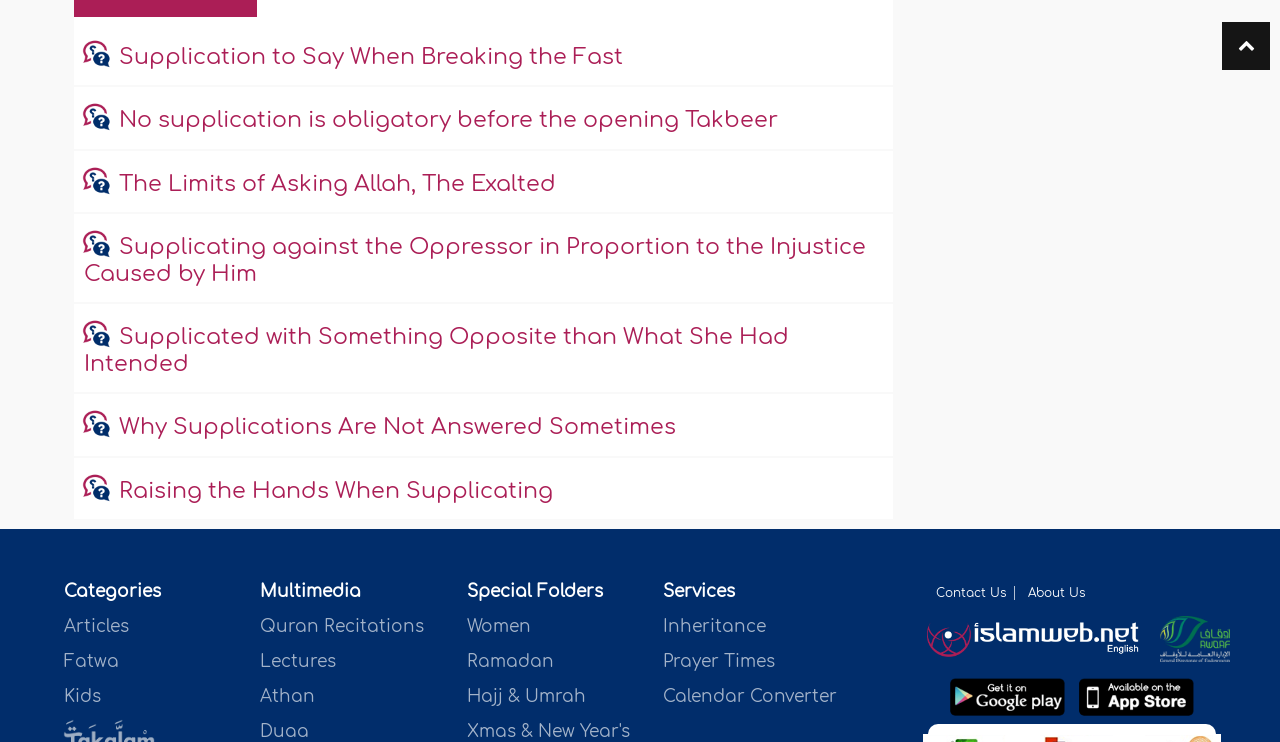Locate the bounding box coordinates of the clickable area to execute the instruction: "Visit the page about coronavirus". Provide the coordinates as four float numbers between 0 and 1, represented as [left, top, right, bottom].

None